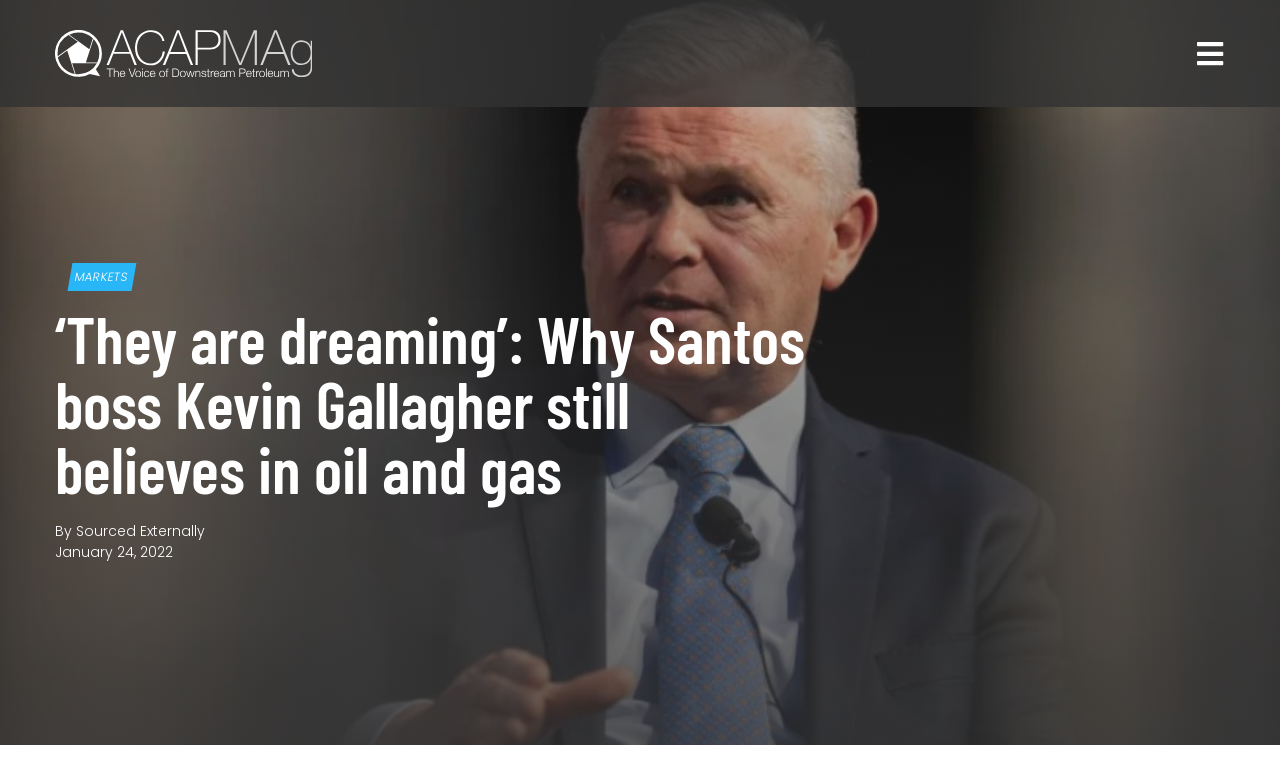What is the navigation menu item after 'ABOUT'?
Based on the image, provide your answer in one word or phrase.

RECENT POSTS